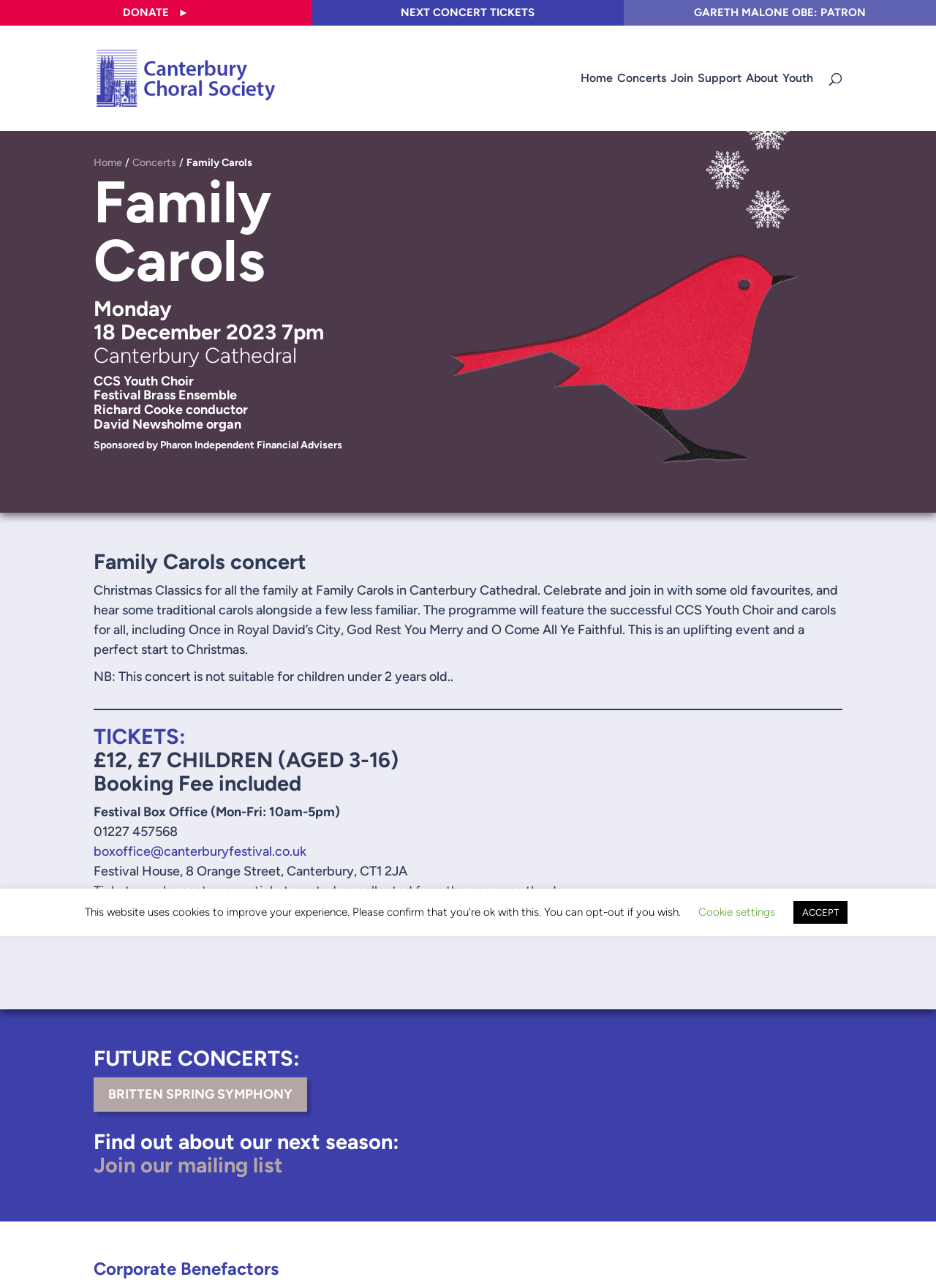Please provide the bounding box coordinates for the element that needs to be clicked to perform the following instruction: "Search for an event". The coordinates should be given as four float numbers between 0 and 1, i.e., [left, top, right, bottom].

None